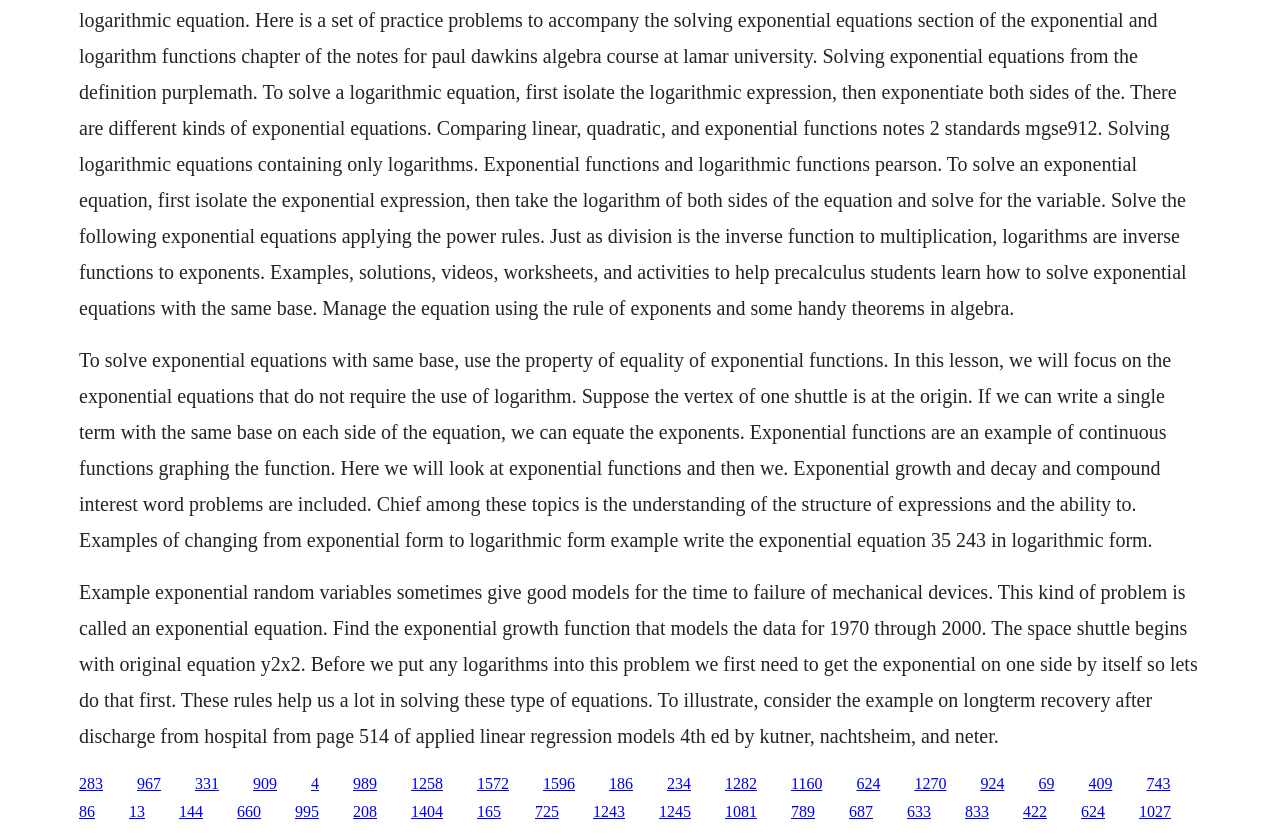Determine the bounding box for the UI element as described: "1160". The coordinates should be represented as four float numbers between 0 and 1, formatted as [left, top, right, bottom].

[0.618, 0.928, 0.643, 0.948]